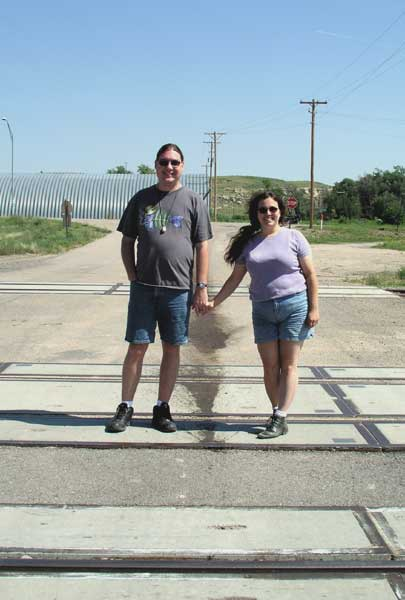What is the weather like in the image?
Please provide a single word or phrase based on the screenshot.

Sunny